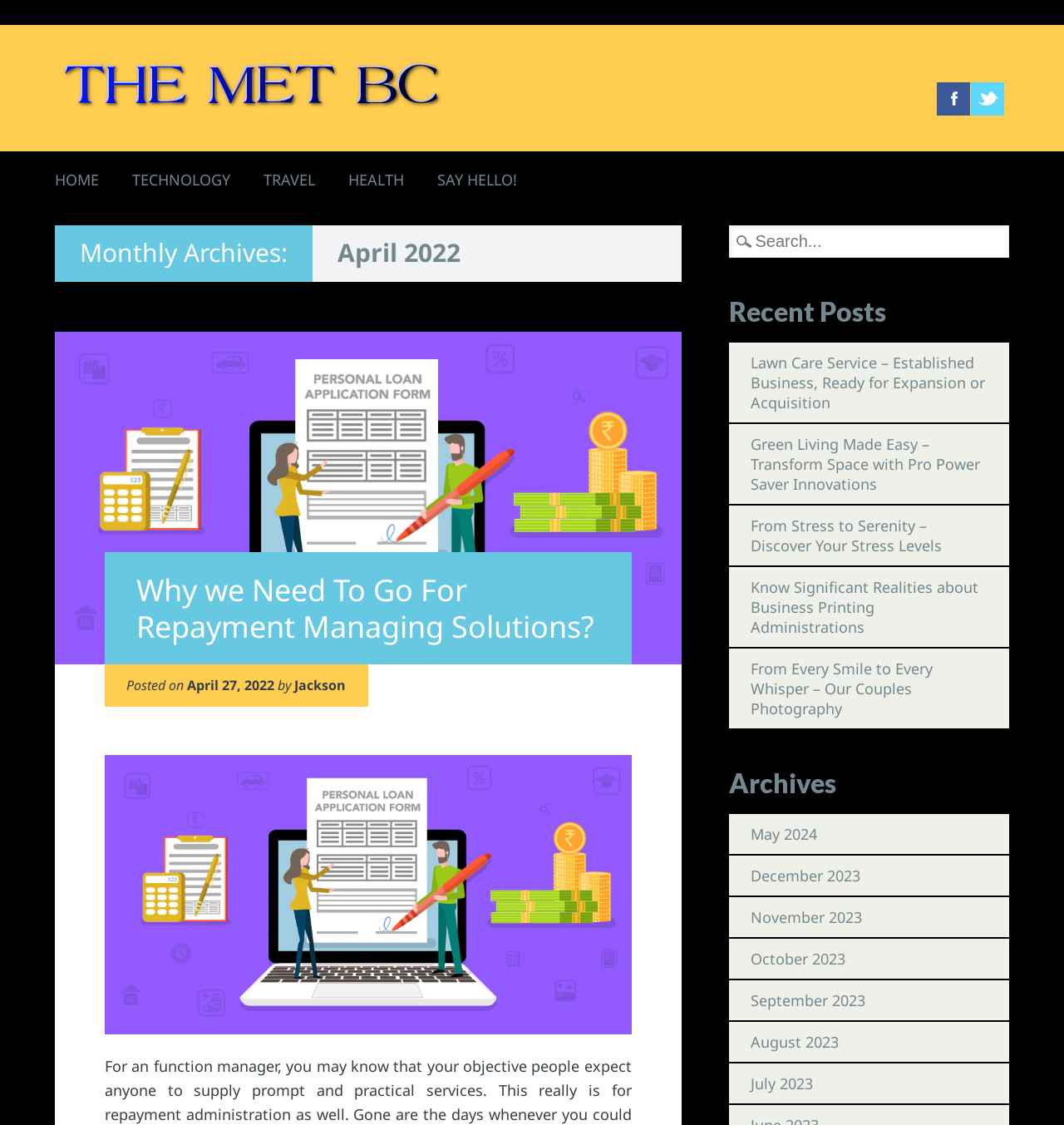Identify the bounding box coordinates of the clickable region required to complete the instruction: "Get directions". The coordinates should be given as four float numbers within the range of 0 and 1, i.e., [left, top, right, bottom].

None